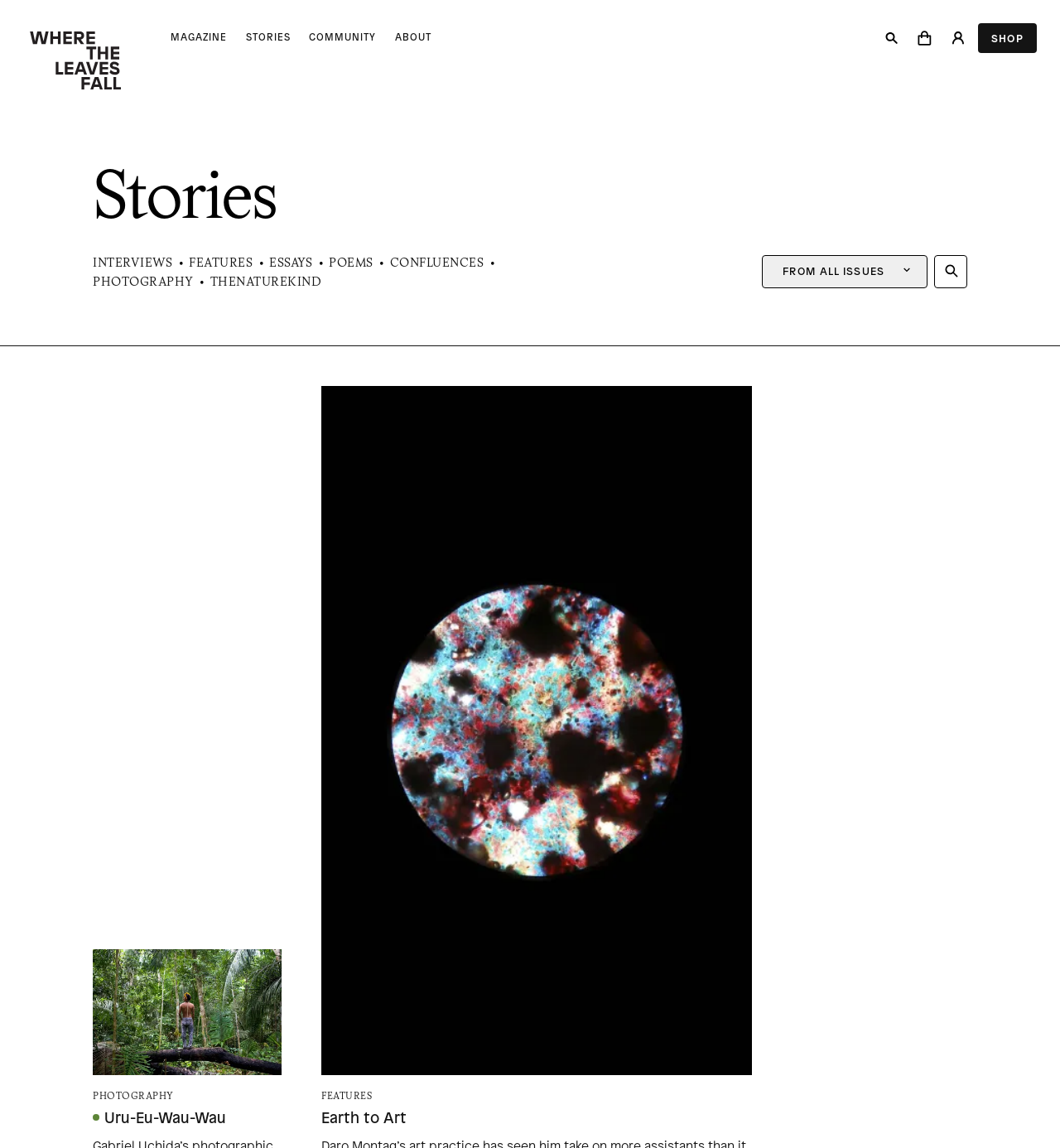Please find the bounding box coordinates (top-left x, top-left y, bottom-right x, bottom-right y) in the screenshot for the UI element described as follows: Issue #15 Healing Rootedness Community

[0.304, 0.205, 0.425, 0.295]